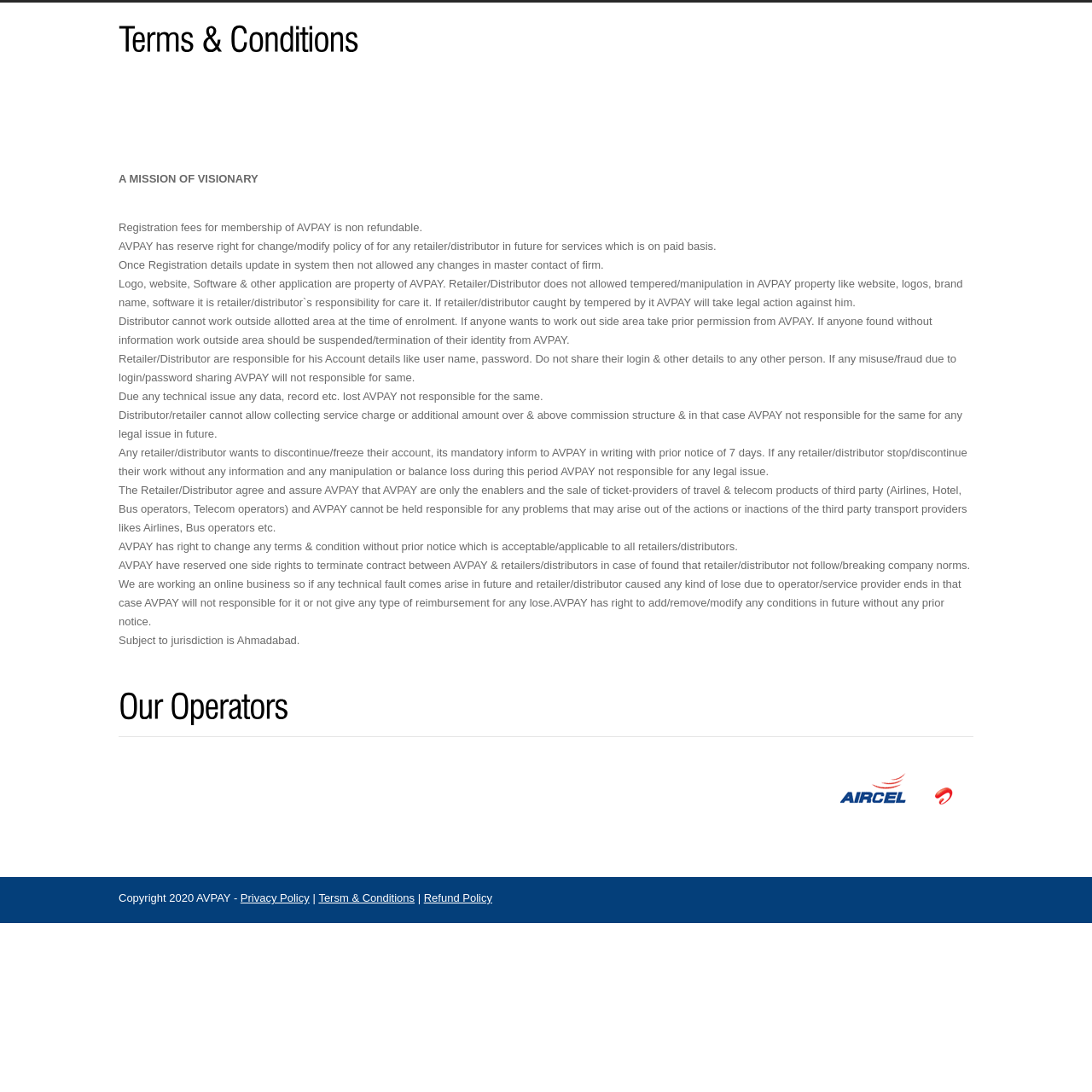Summarize the contents and layout of the webpage in detail.

The webpage is titled "AVPAY" and appears to be a terms and conditions page. At the top, there is a heading "Terms & Conditions" followed by three canvas elements, likely representing icons or graphics. 

Below the heading, there is an article section that contains several static text elements, each describing a specific condition or policy of AVPAY. These texts are arranged in a vertical column, with each text element positioned below the previous one. The texts describe various policies, such as non-refundable registration fees, the right to change or modify policies, and the responsibility of retailers and distributors to care for AVPAY's property.

To the right of the article section, there is another section with a heading "Our Operators" followed by two canvas elements, likely representing icons or graphics. Below this heading, there are three image elements arranged horizontally, possibly representing logos or icons of operators.

At the bottom of the page, there is a content information section that contains a copyright notice, followed by links to "Privacy Policy", "Terms & Conditions", and "Refund Policy", separated by vertical lines.